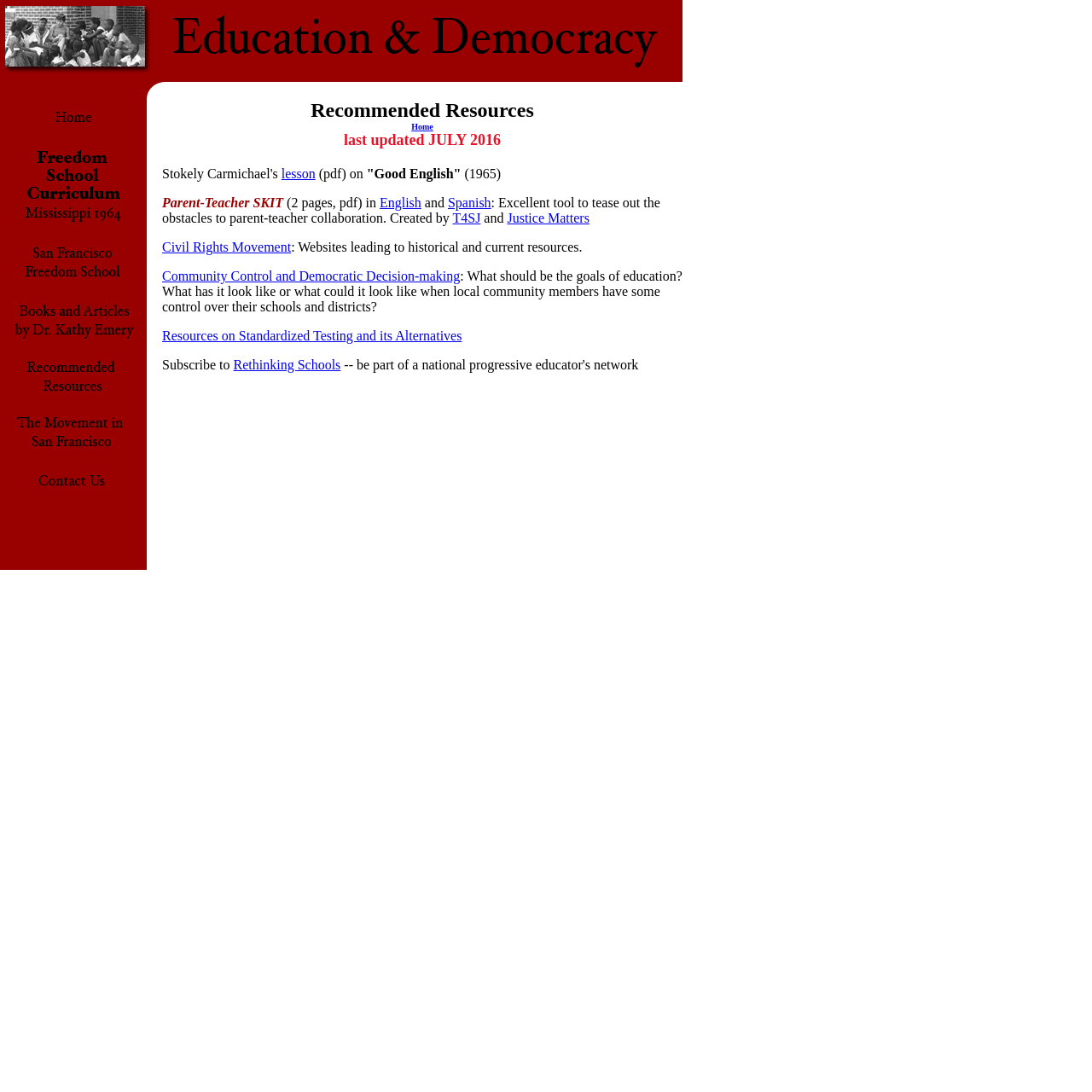Summarize the webpage with intricate details.

The webpage is titled "Recommended Resources" and appears to be a collection of educational resources and links. At the top of the page, there is a table with two rows, each containing two cells. The first cell of the first row contains a link to "Randall" with an accompanying image, while the second cell contains an image for "Education and Democracy". The second row has a link to "Home" with an image in the first cell, and a blank cell in the second.

Below the table, there is a section with a heading "Recommended Resources Home last updated JULY 2016". This section contains several links and text descriptions, including a link to a lesson on "Good English" by Stokely Carmichael, a parent-teacher skit, and resources on the Civil Rights Movement, community control and democratic decision-making, and standardized testing. There is also a link to subscribe to Rethinking Schools.

The rest of the page is divided into several rows, each containing a link to a different resource, including FS Curriculum, SF Freedom School, Kathy Emery, Resources, San Francisco, and Contact. Each link has an accompanying image. The layout of the page is organized, with clear headings and concise text descriptions, making it easy to navigate and find relevant resources.